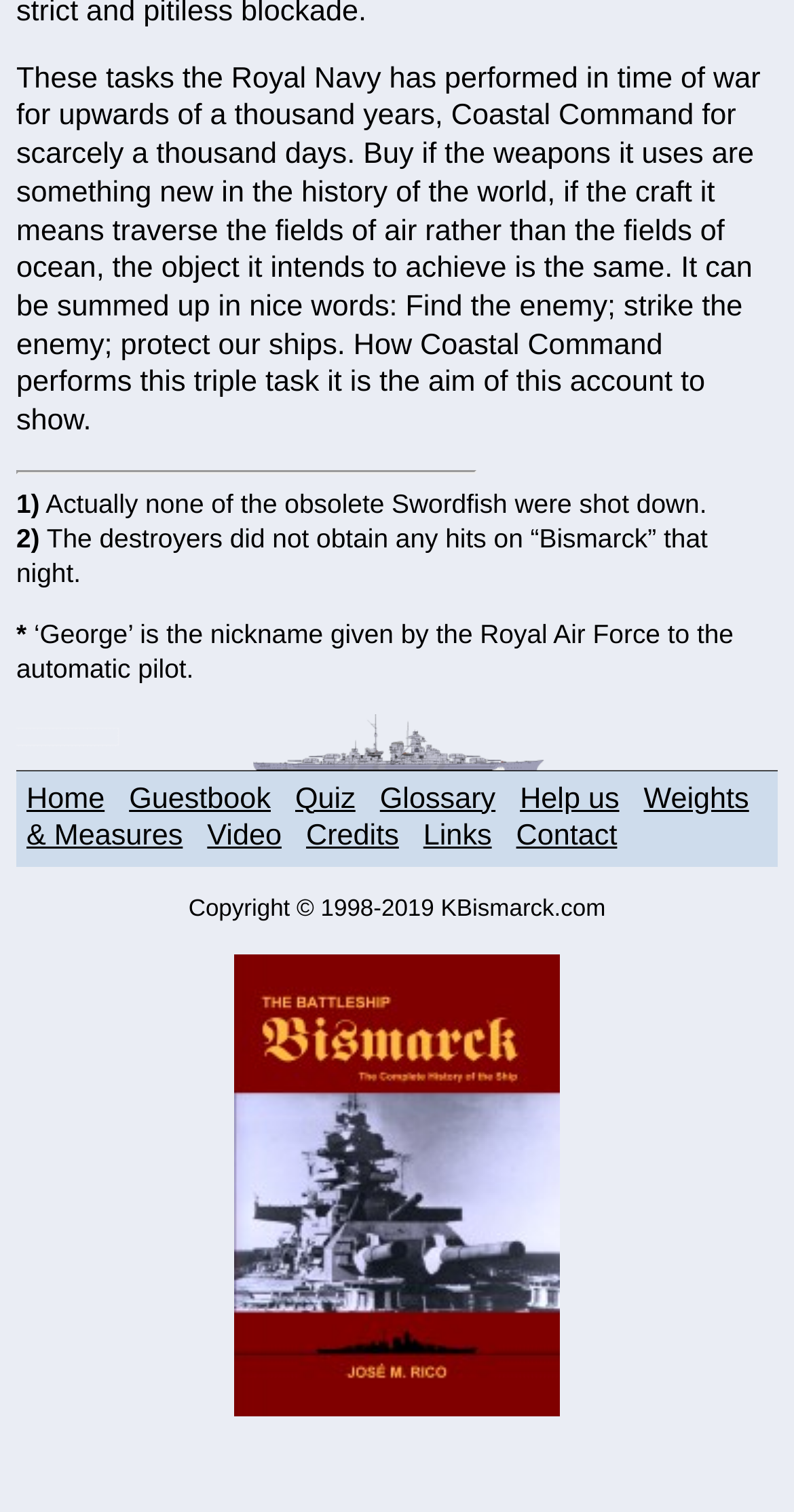Please specify the bounding box coordinates of the area that should be clicked to accomplish the following instruction: "View the 'Battleship Bismarck Book'". The coordinates should consist of four float numbers between 0 and 1, i.e., [left, top, right, bottom].

[0.295, 0.92, 0.705, 0.942]